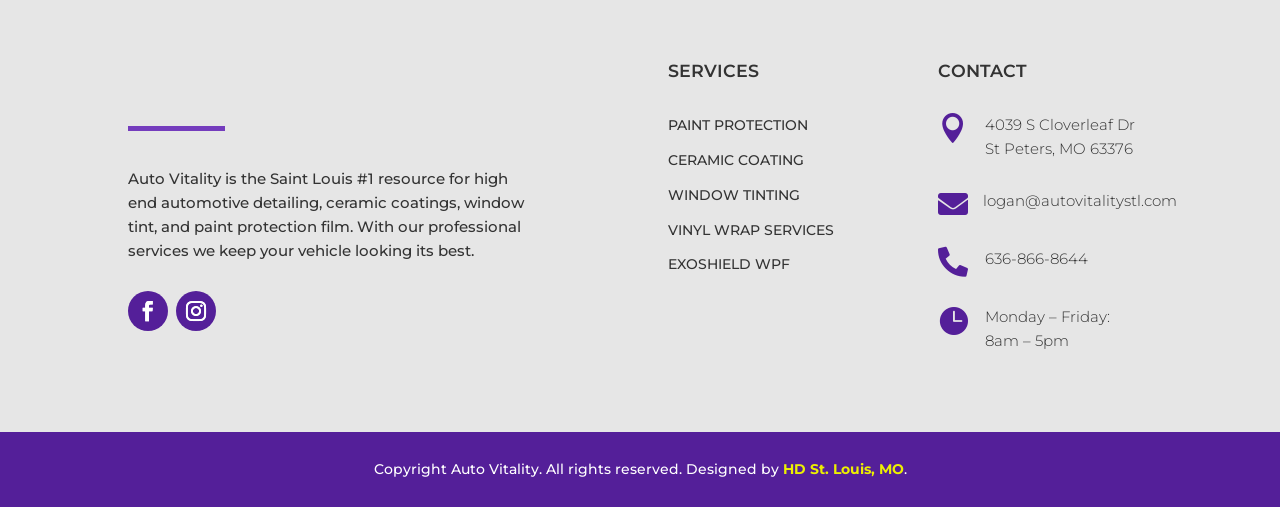Using the provided element description "VINYL WRAP SERVICES", determine the bounding box coordinates of the UI element.

[0.522, 0.435, 0.652, 0.47]